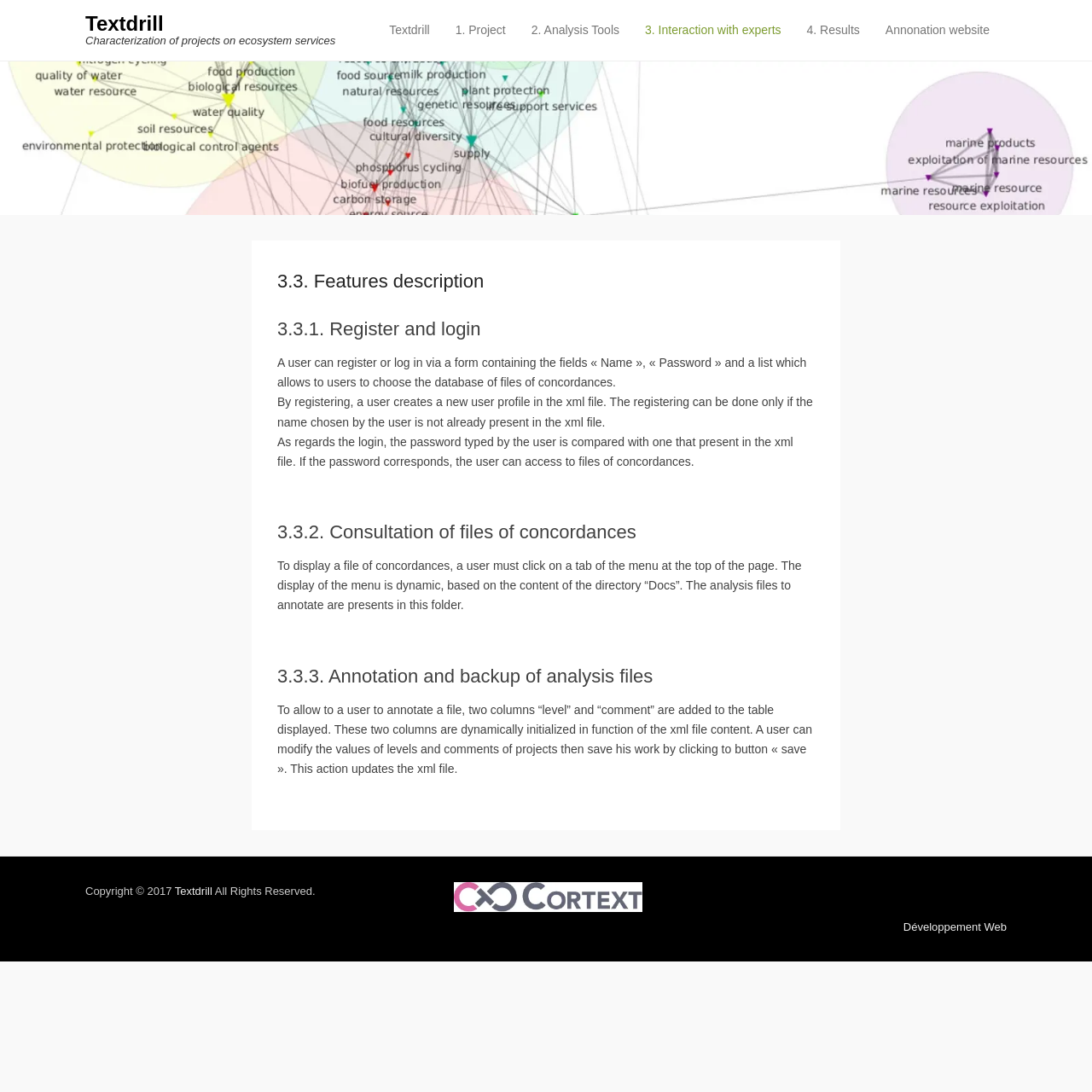What happens when a user registers?
Using the image, elaborate on the answer with as much detail as possible.

When a user registers, a new user profile is created in the xml file, but only if the chosen name is not already present in the xml file.